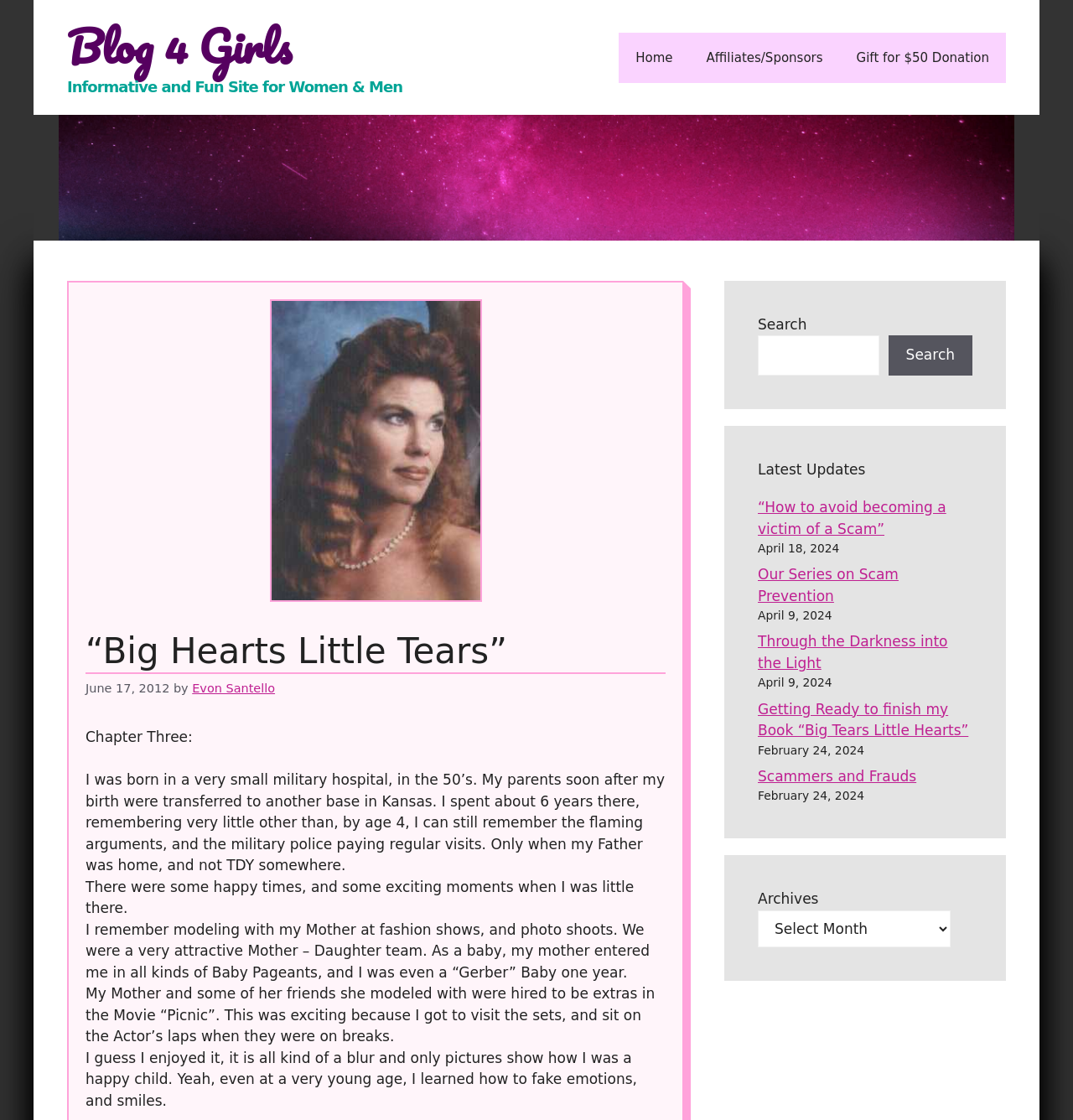Determine the bounding box coordinates of the clickable region to carry out the instruction: "Click on ACIS link".

None